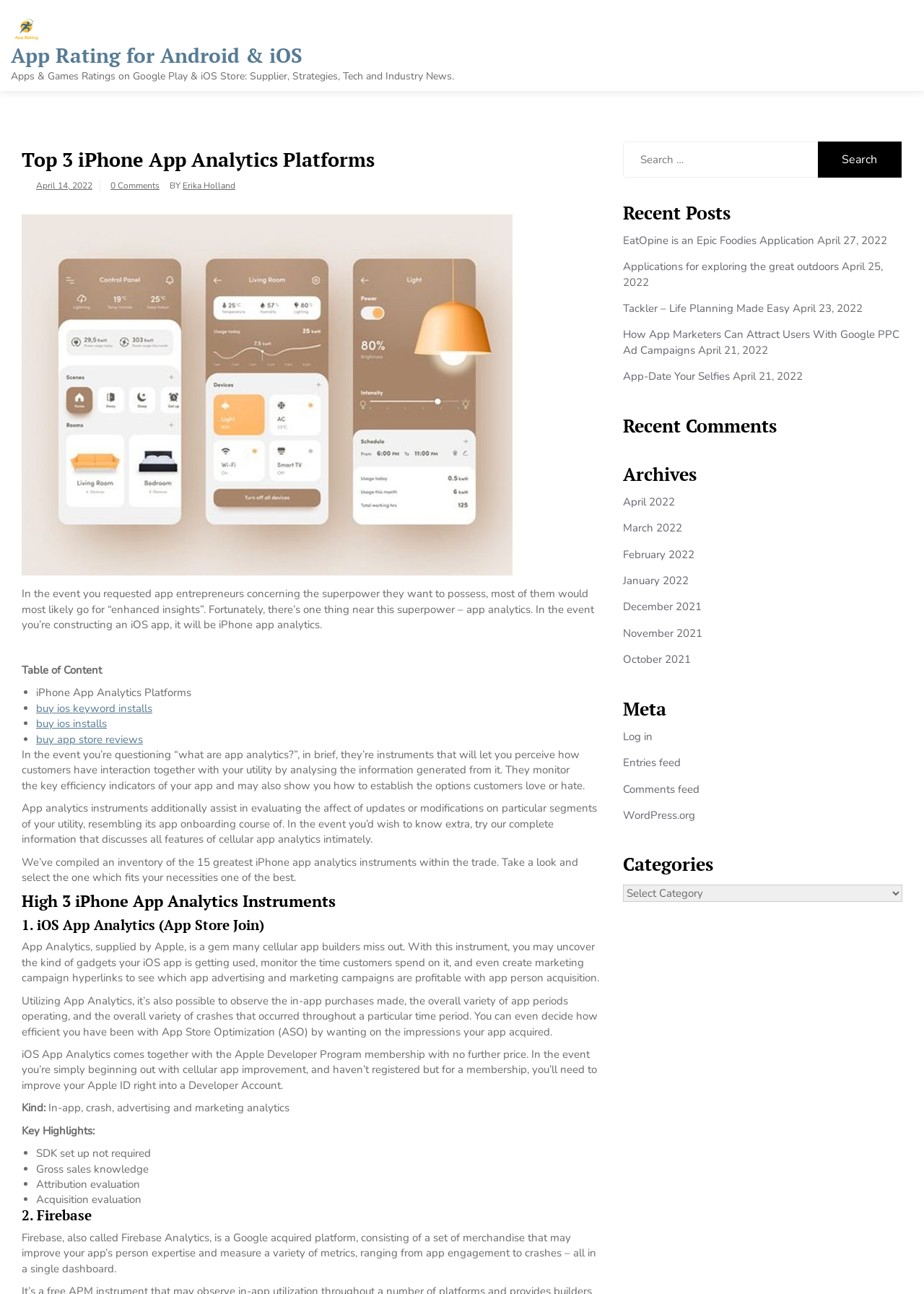Refer to the image and provide an in-depth answer to the question: 
What is the purpose of app analytics?

The purpose of app analytics is to understand how customers interact with the app, including tracking key performance indicators, identifying features that users love or hate, and evaluating the impact of updates or changes on the app's performance.